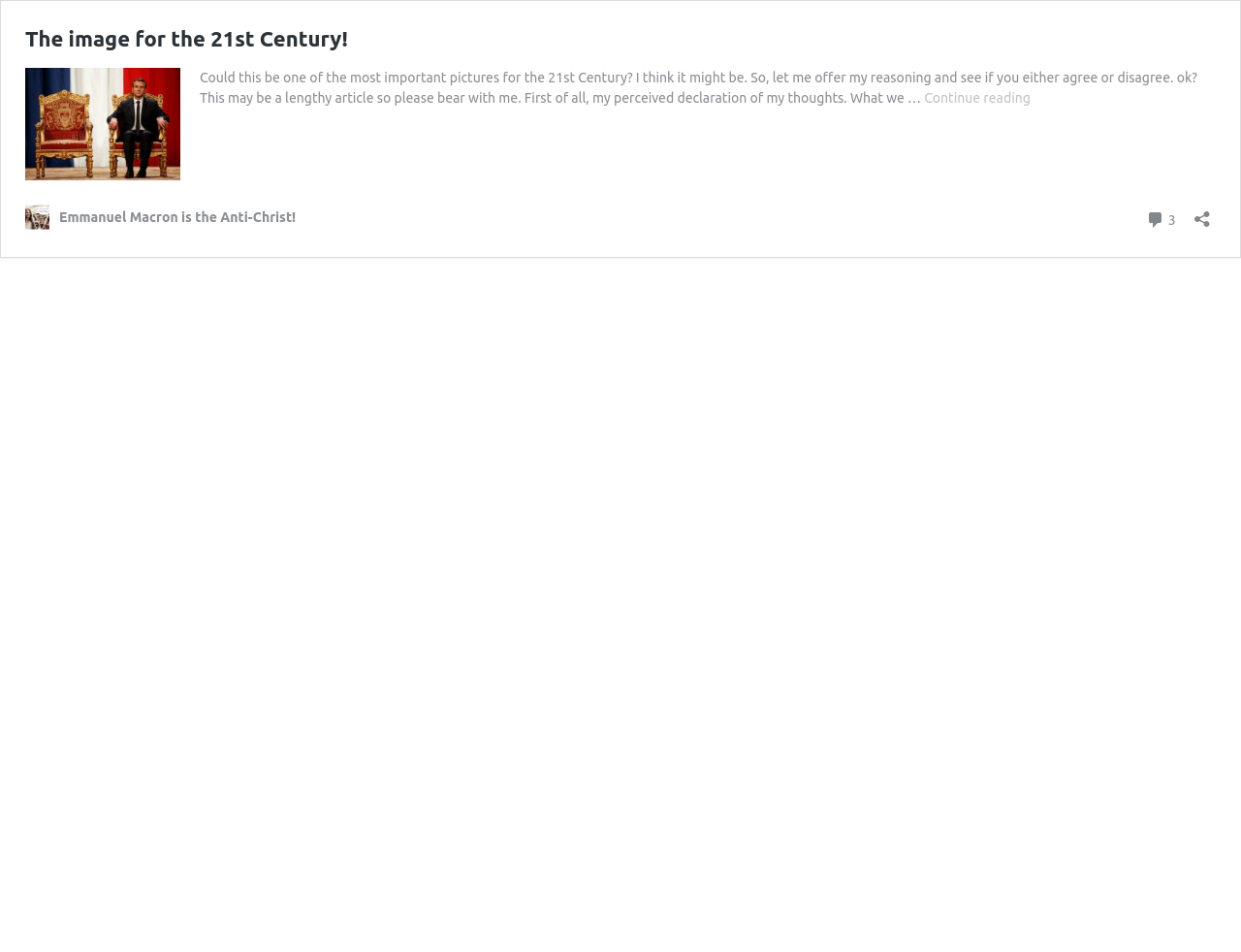Provide a brief response to the question below using a single word or phrase: 
What is the purpose of the button at the bottom right?

Open sharing dialog